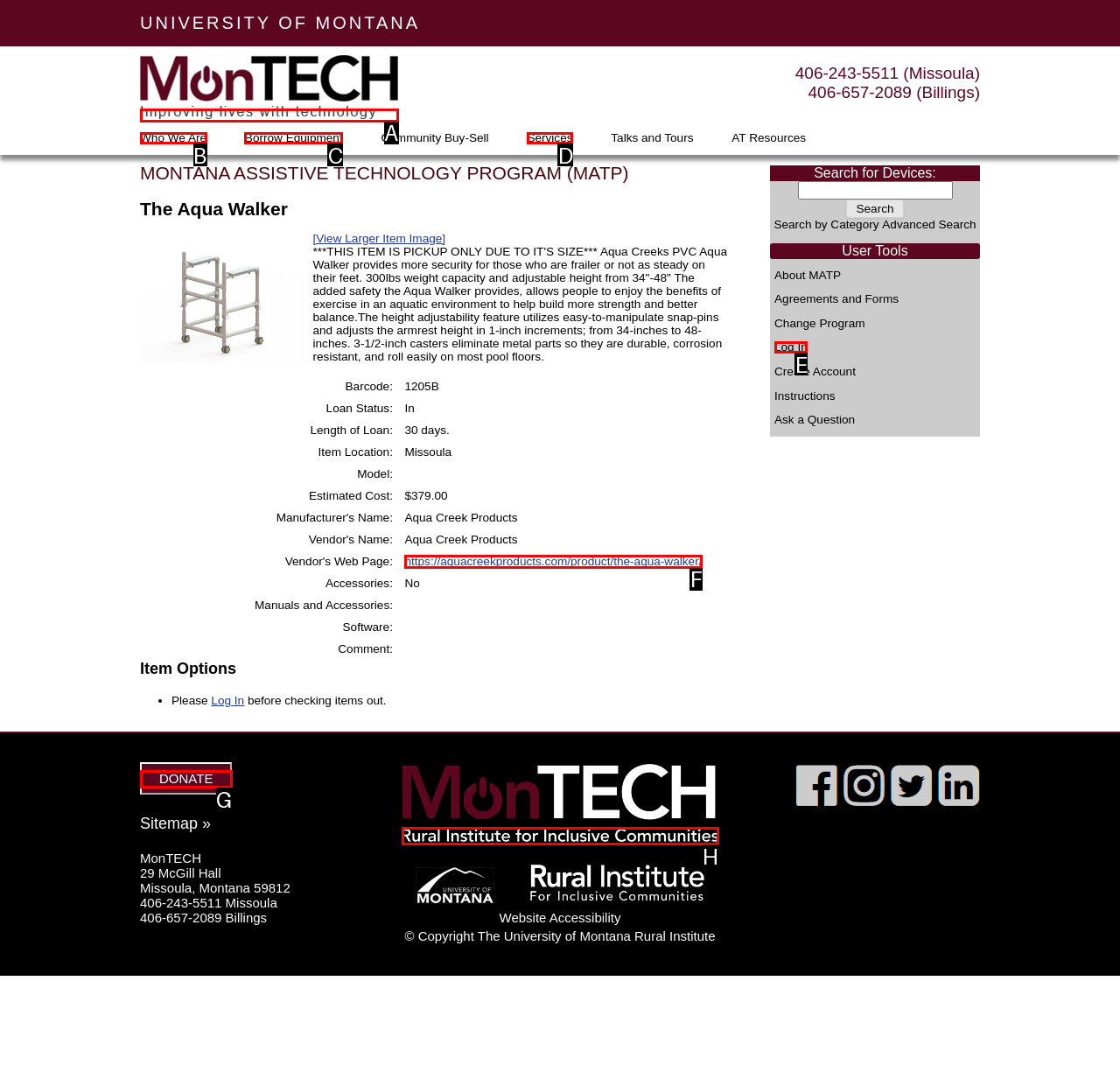Select the letter of the option that should be clicked to achieve the specified task: Visit the Aqua Creek Products website. Respond with just the letter.

F